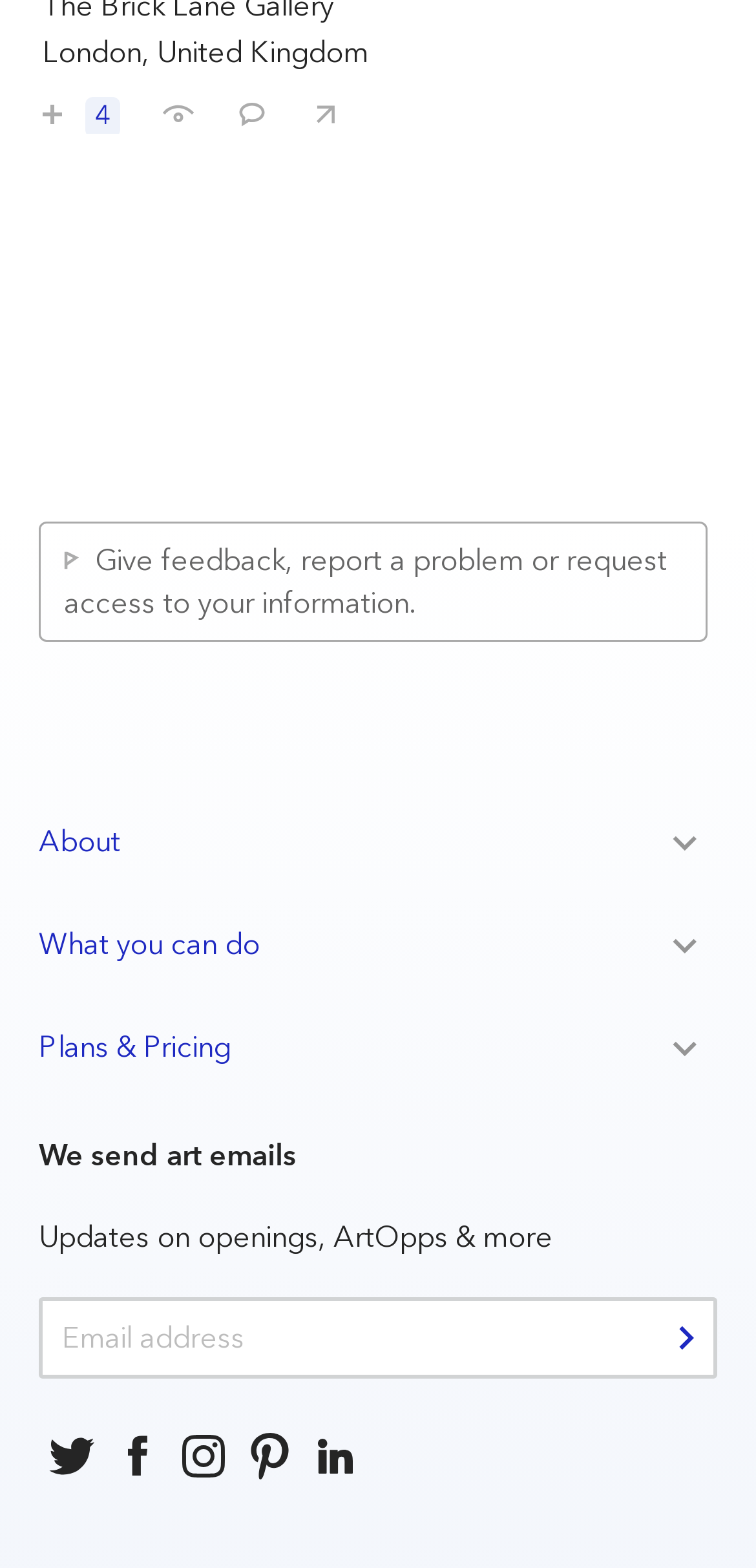Can you give a detailed response to the following question using the information from the image? What type of information can be provided in the textbox?

The textbox has a label 'We send art emails' and is located below the text 'Updates on openings, ArtOpps & more', suggesting that the textbox is used to input an email address to receive art-related updates and newsletters.